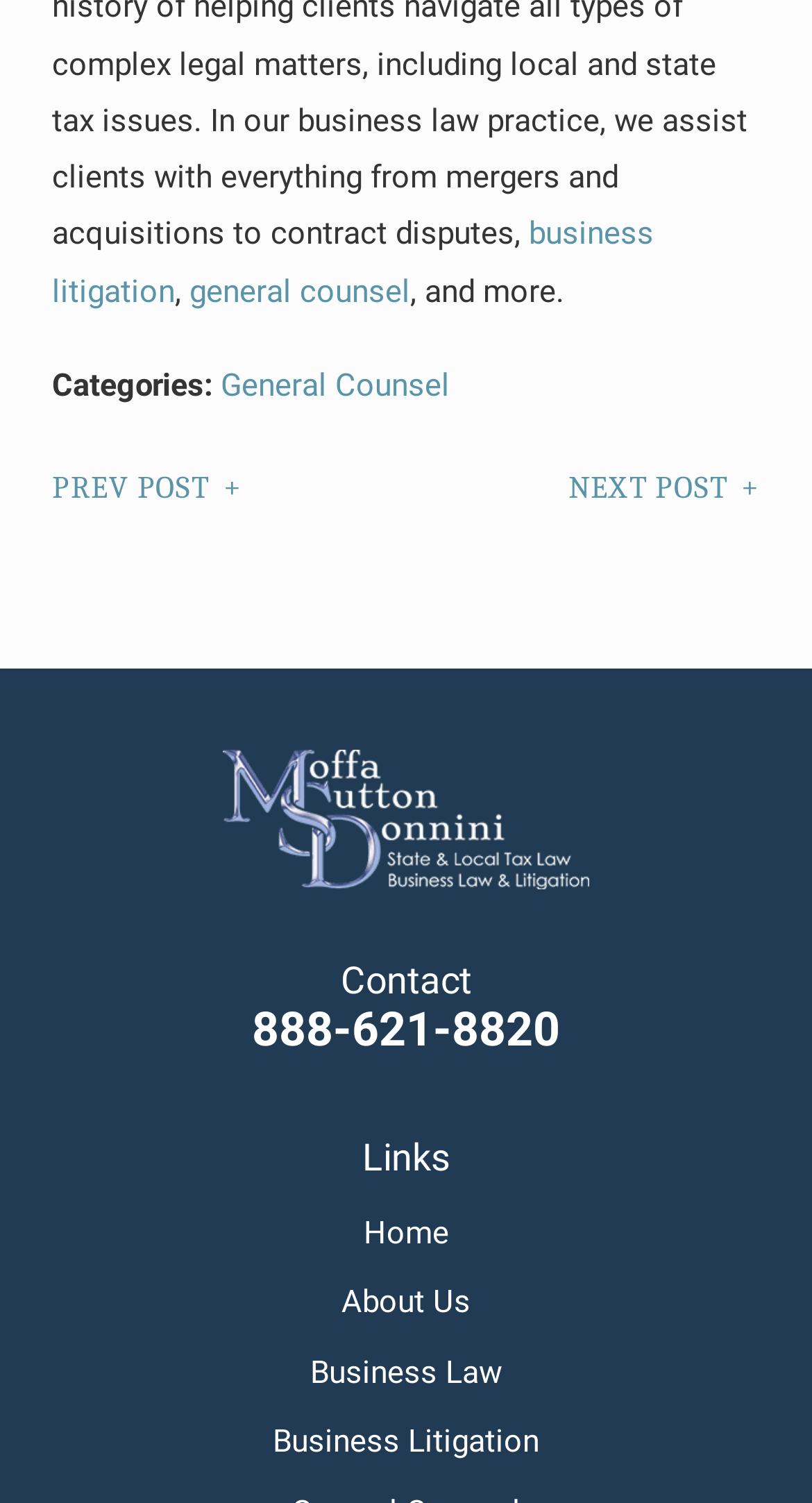Please provide a detailed answer to the question below based on the screenshot: 
What is the name of the law office?

I found the name of the law office by looking at the image element with the bounding box coordinates [0.275, 0.499, 0.725, 0.591], which contains the text 'Law Offices of Moffa, Sutton, & Donnini, P.A.'.